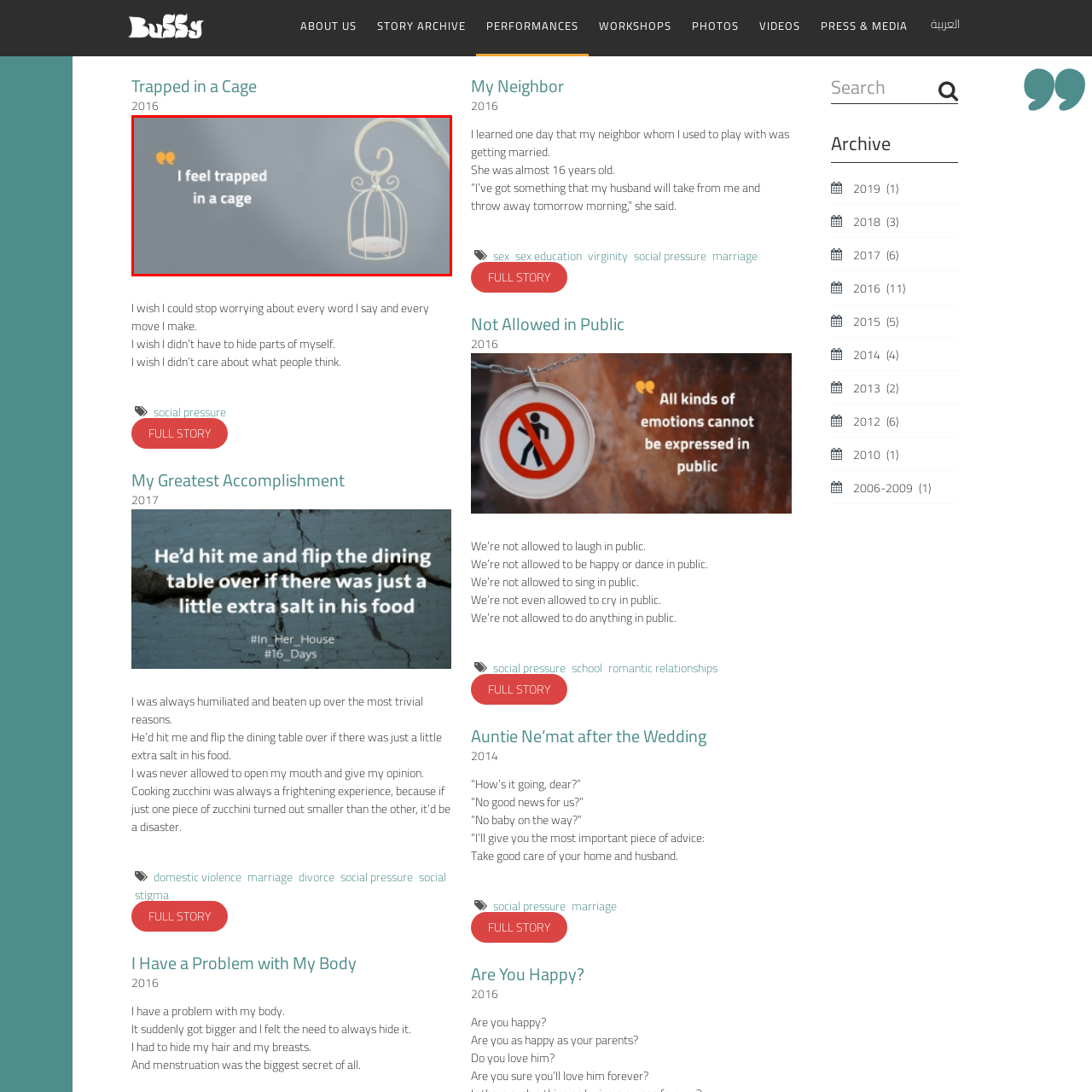Pay attention to the image encased in the red boundary and reply to the question using a single word or phrase:
What is the purpose of the soft background?

To enhance focus on the cage and text